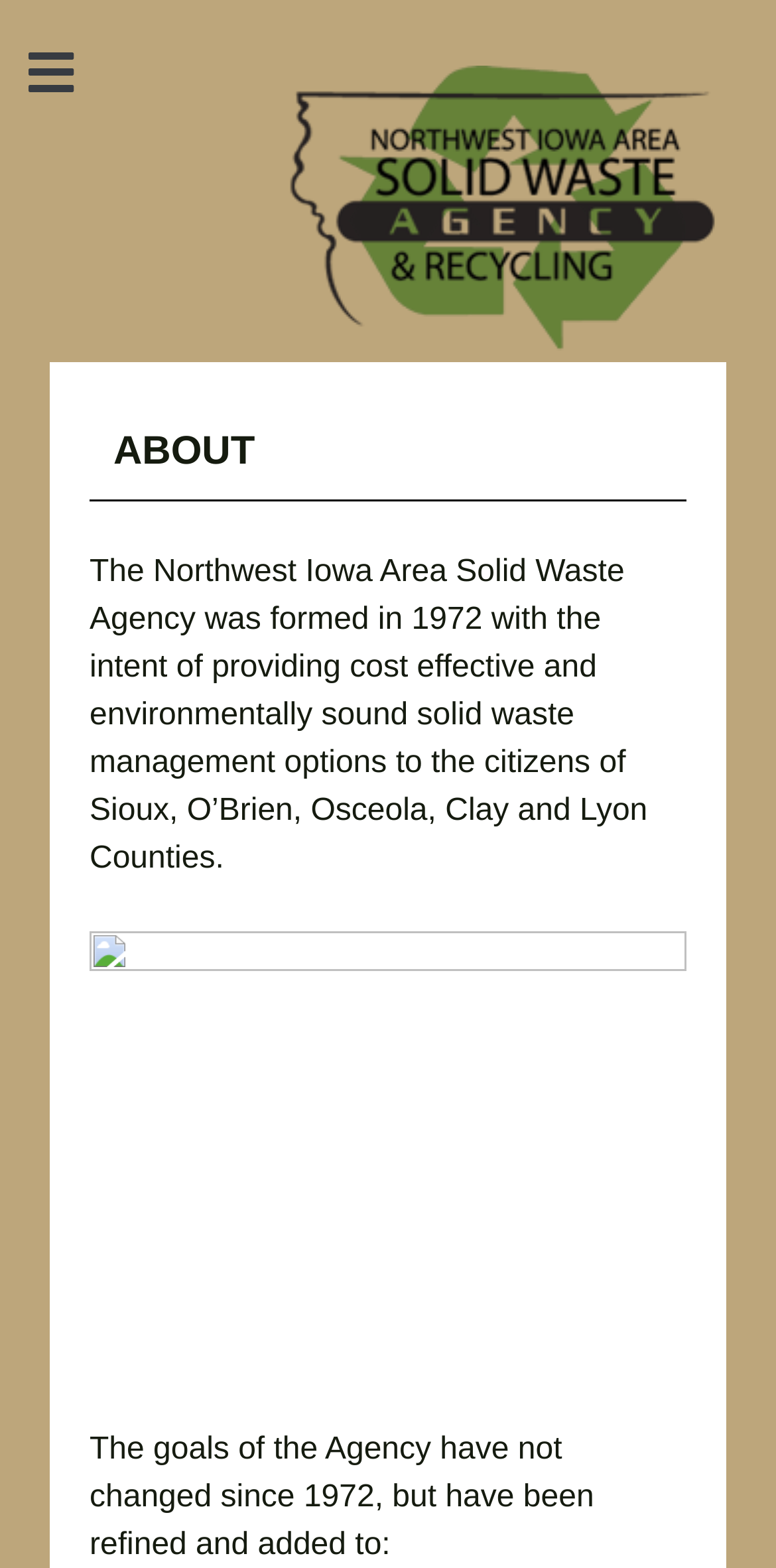Determine the bounding box coordinates for the UI element with the following description: "Northwest Iowa Landfill". The coordinates should be four float numbers between 0 and 1, represented as [left, top, right, bottom].

[0.34, 0.042, 0.95, 0.231]